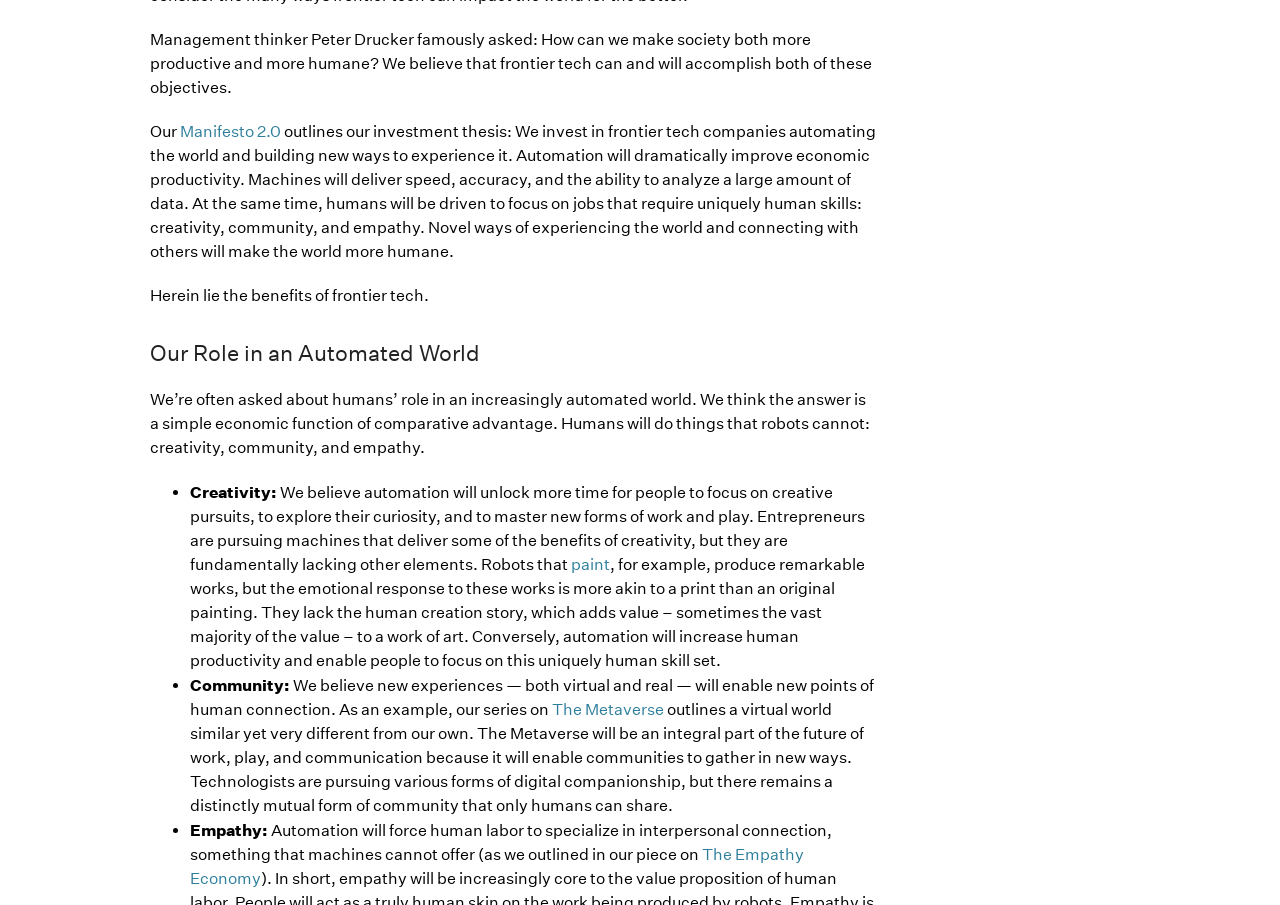Give a one-word or phrase response to the following question: What will human labor specialize in according to the webpage?

Interpersonal connection